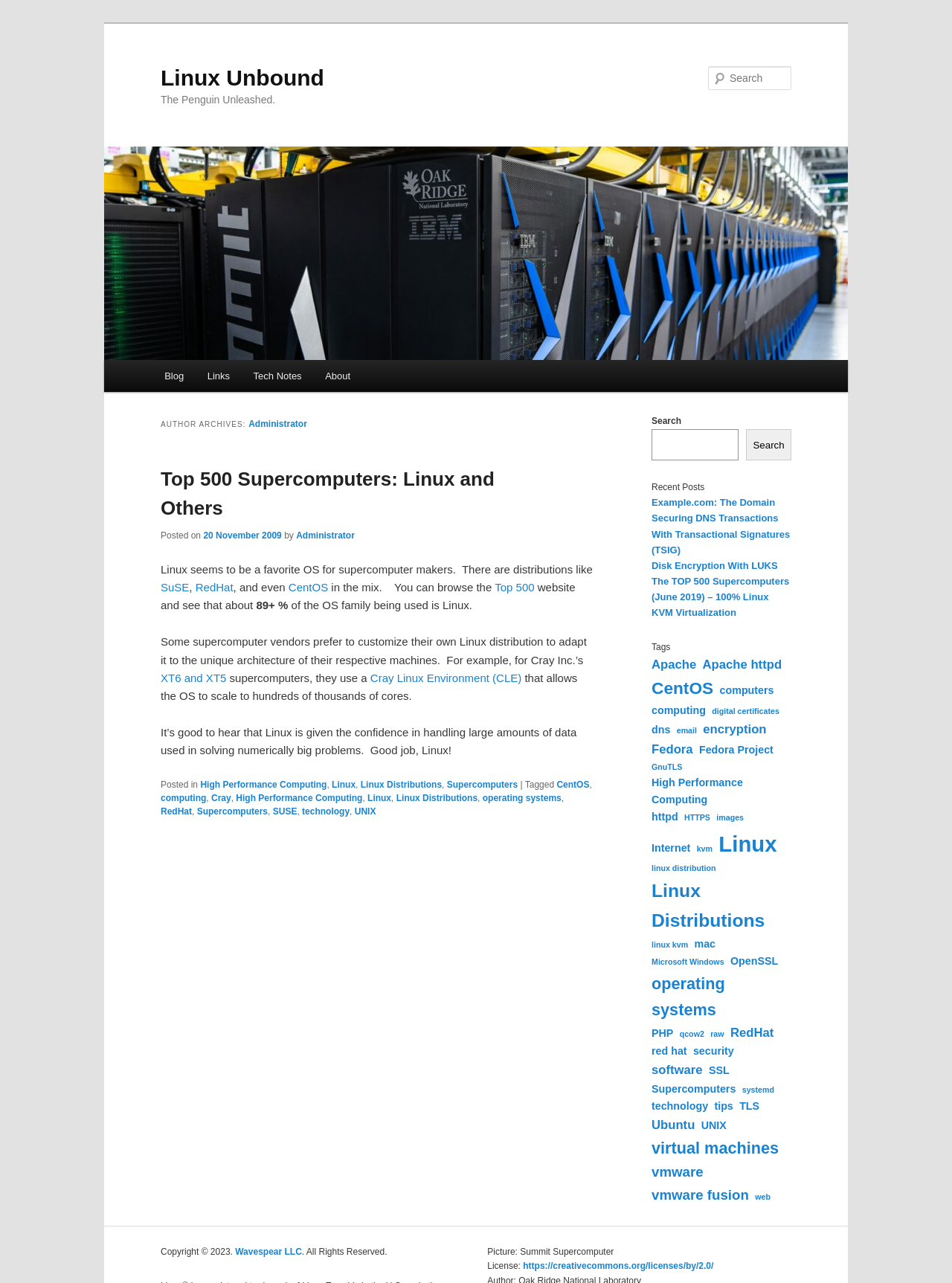Please examine the image and provide a detailed answer to the question: What is the topic of the article 'Top 500 Supercomputers: Linux and Others'?

I found the answer by reading the title of the article, which is 'Top 500 Supercomputers: Linux and Others'. This suggests that the topic of the article is related to supercomputers.